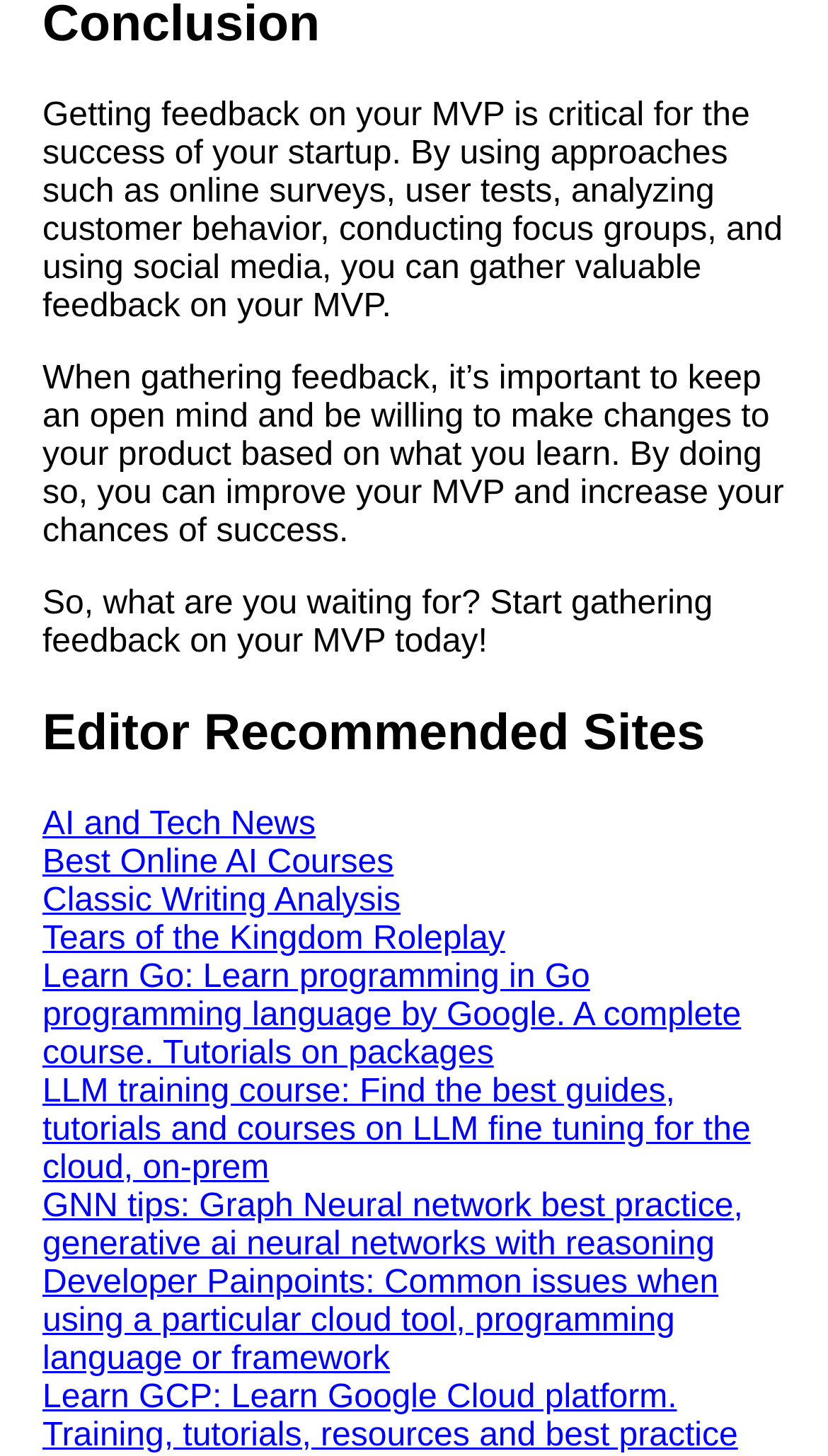Please identify the bounding box coordinates of the area I need to click to accomplish the following instruction: "Visit AI and Tech News".

[0.051, 0.553, 0.381, 0.578]